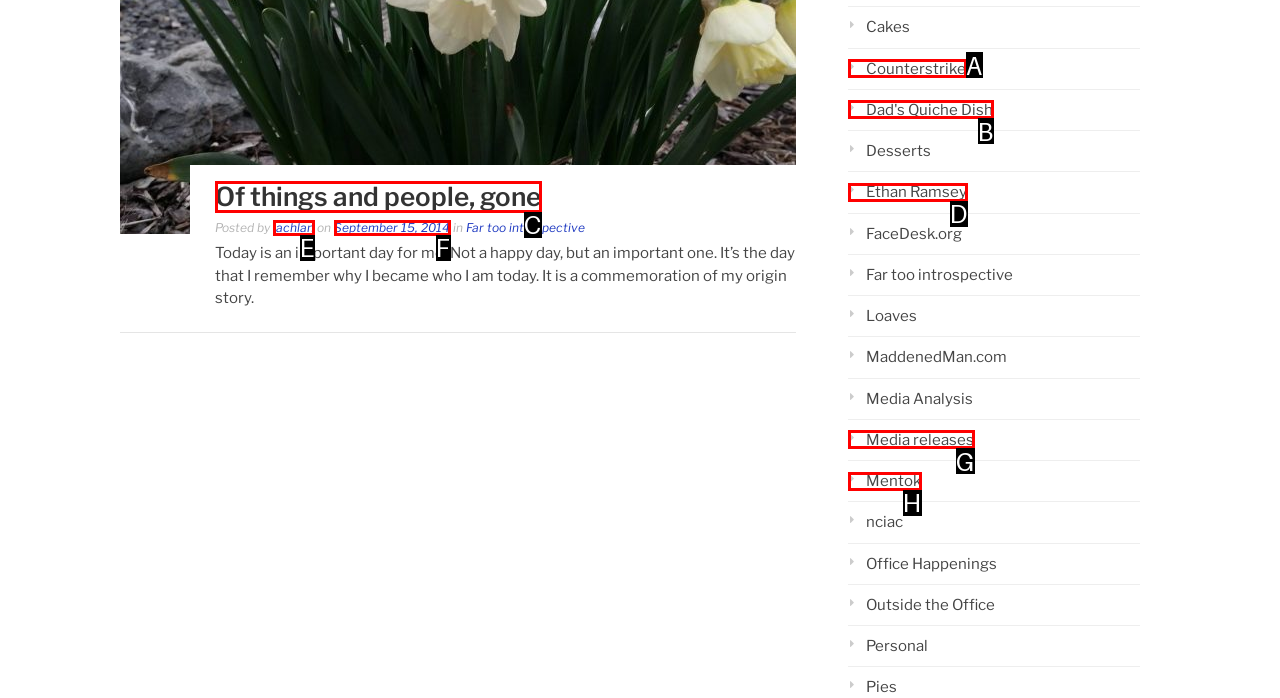From the given choices, indicate the option that best matches: September 15, 2014
State the letter of the chosen option directly.

F